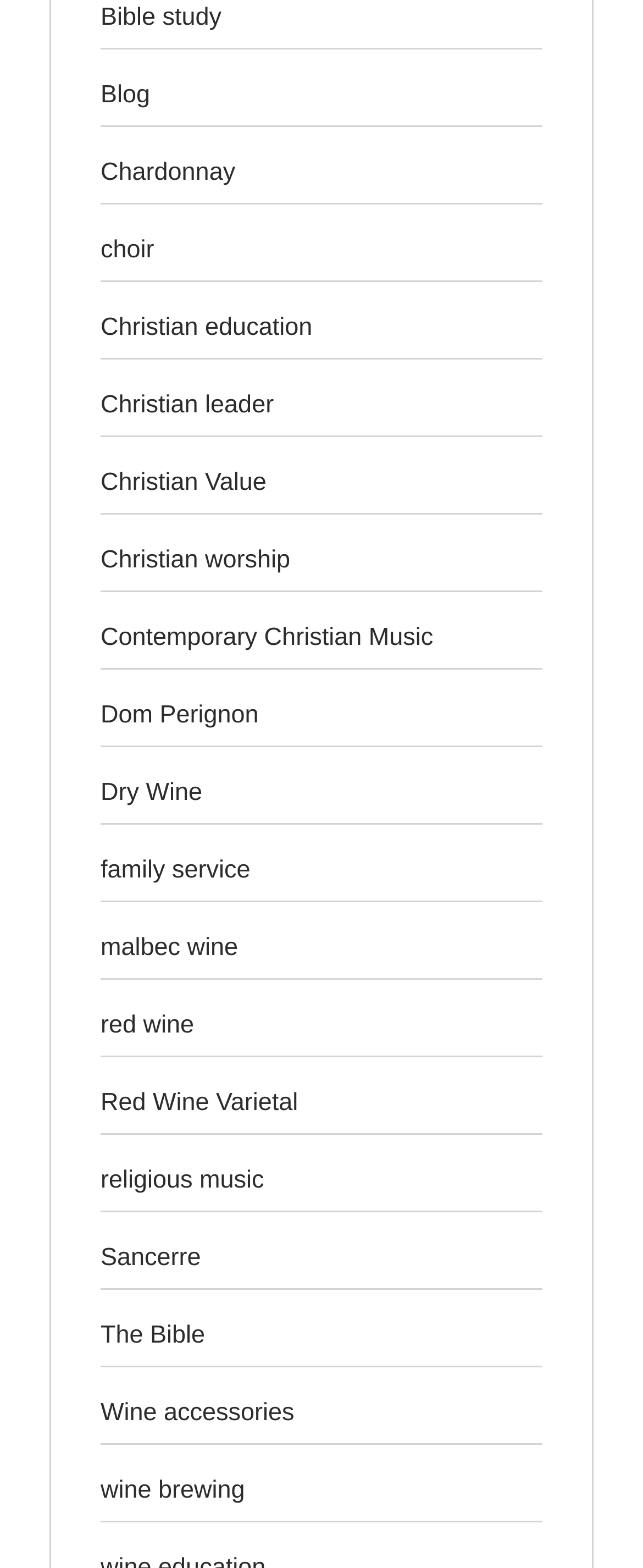Please indicate the bounding box coordinates for the clickable area to complete the following task: "Explore Red Wine Varietal". The coordinates should be specified as four float numbers between 0 and 1, i.e., [left, top, right, bottom].

[0.156, 0.694, 0.464, 0.712]